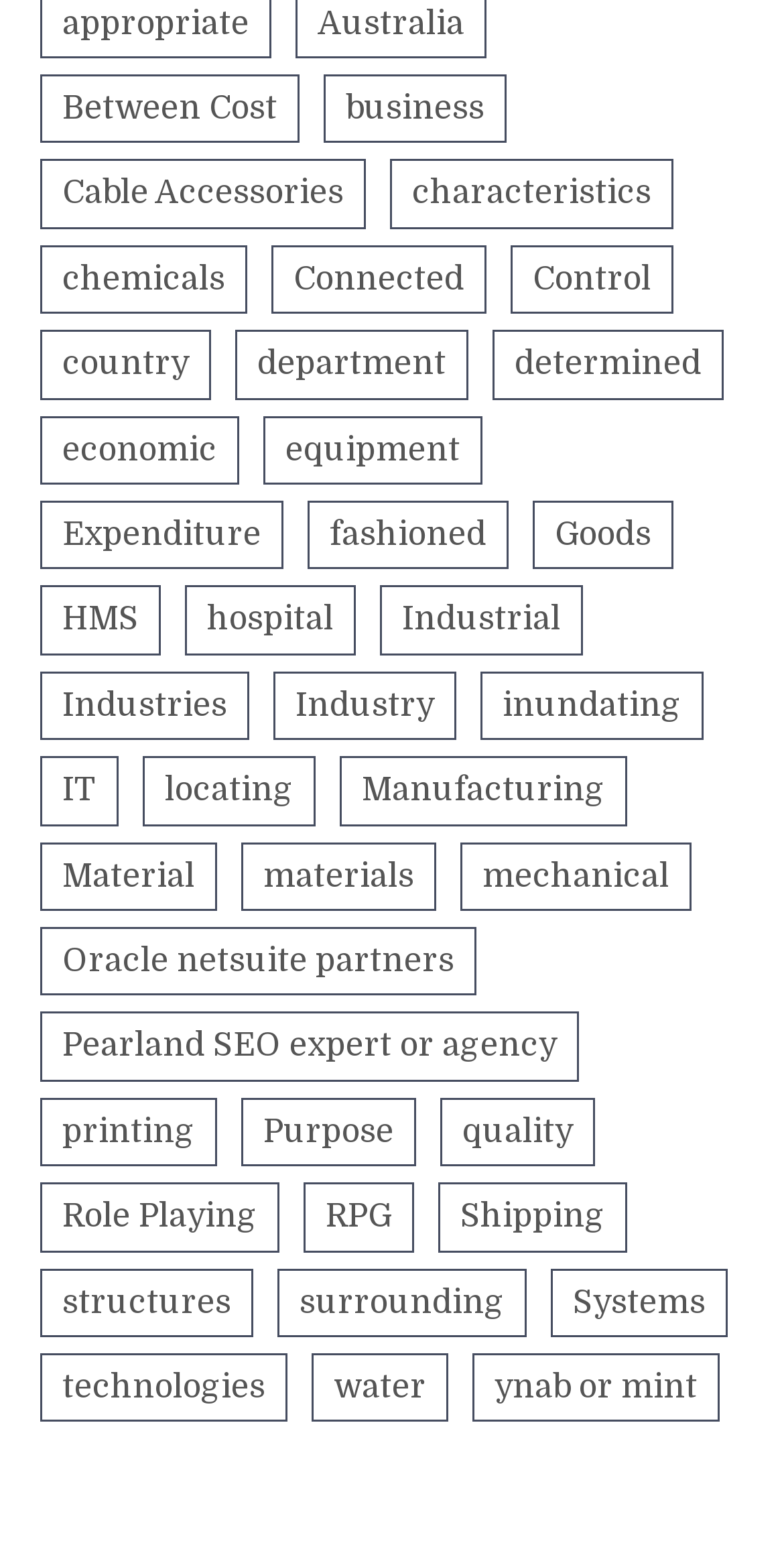Determine the bounding box coordinates of the area to click in order to meet this instruction: "Check 'ynab or mint'".

[0.603, 0.87, 0.918, 0.915]